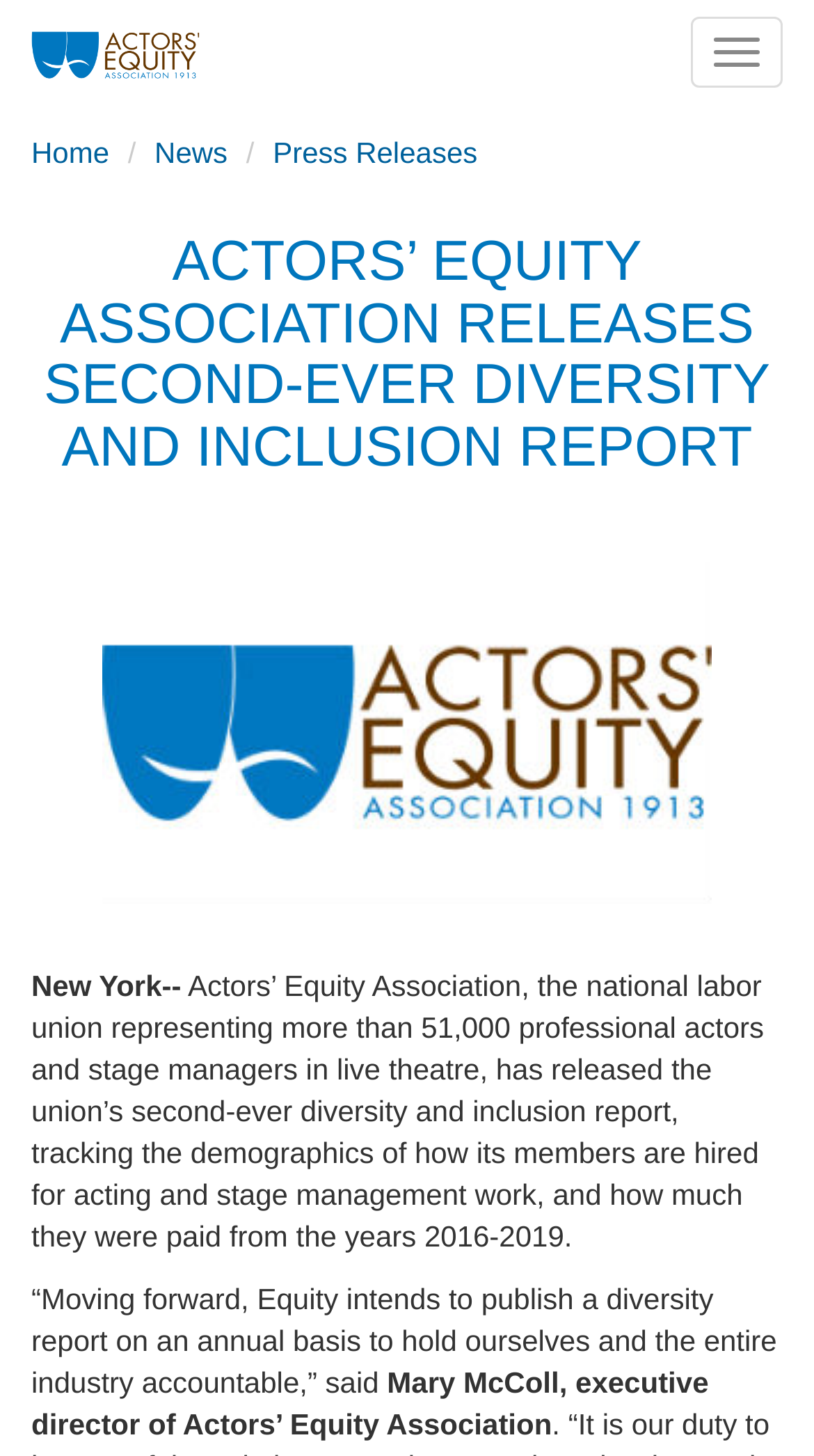Please answer the following question using a single word or phrase: 
How many professional actors and stage managers are represented by the union?

more than 51,000